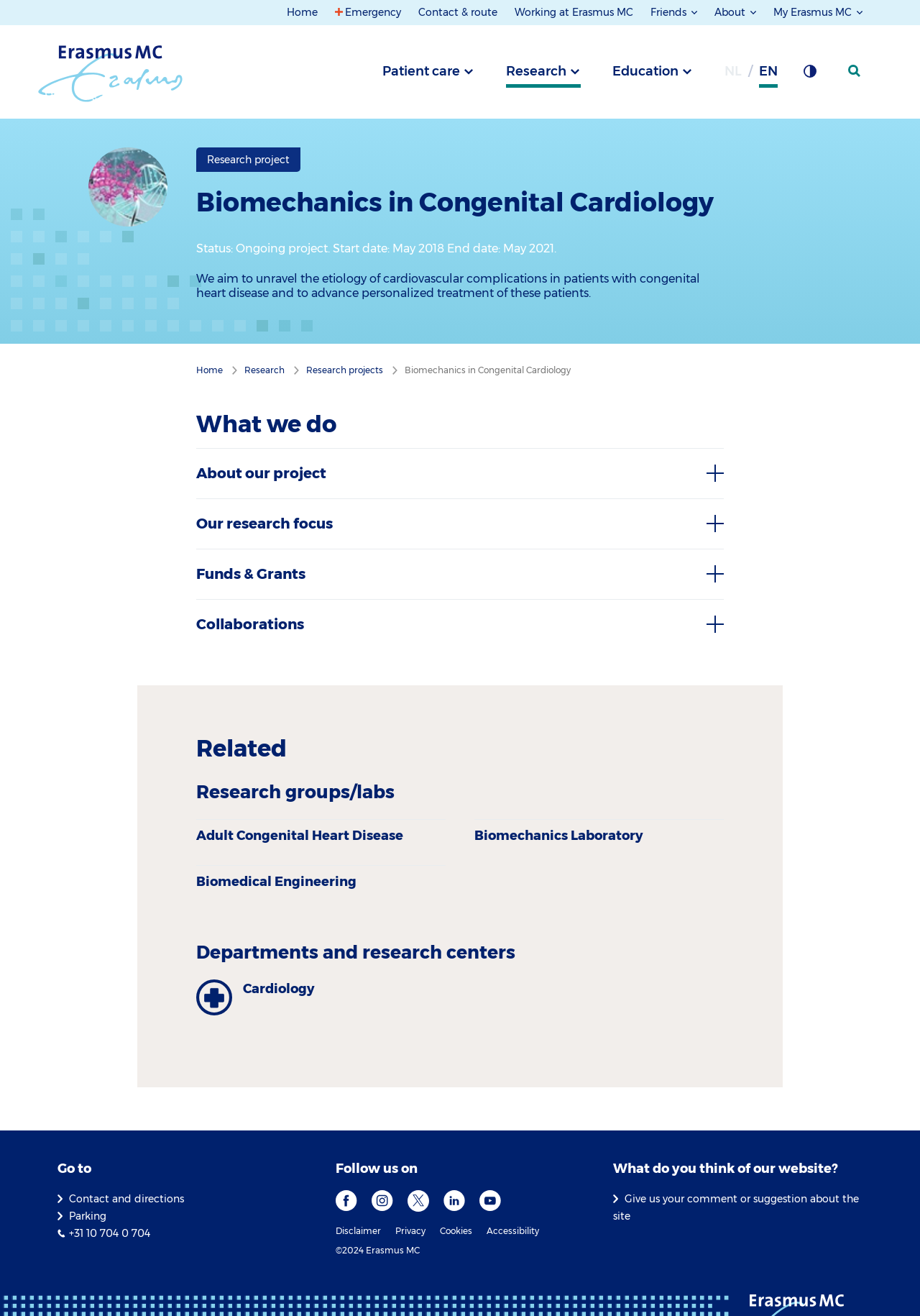Please give a one-word or short phrase response to the following question: 
What is the name of the research project?

Biomechanics in Congenital Cardiology